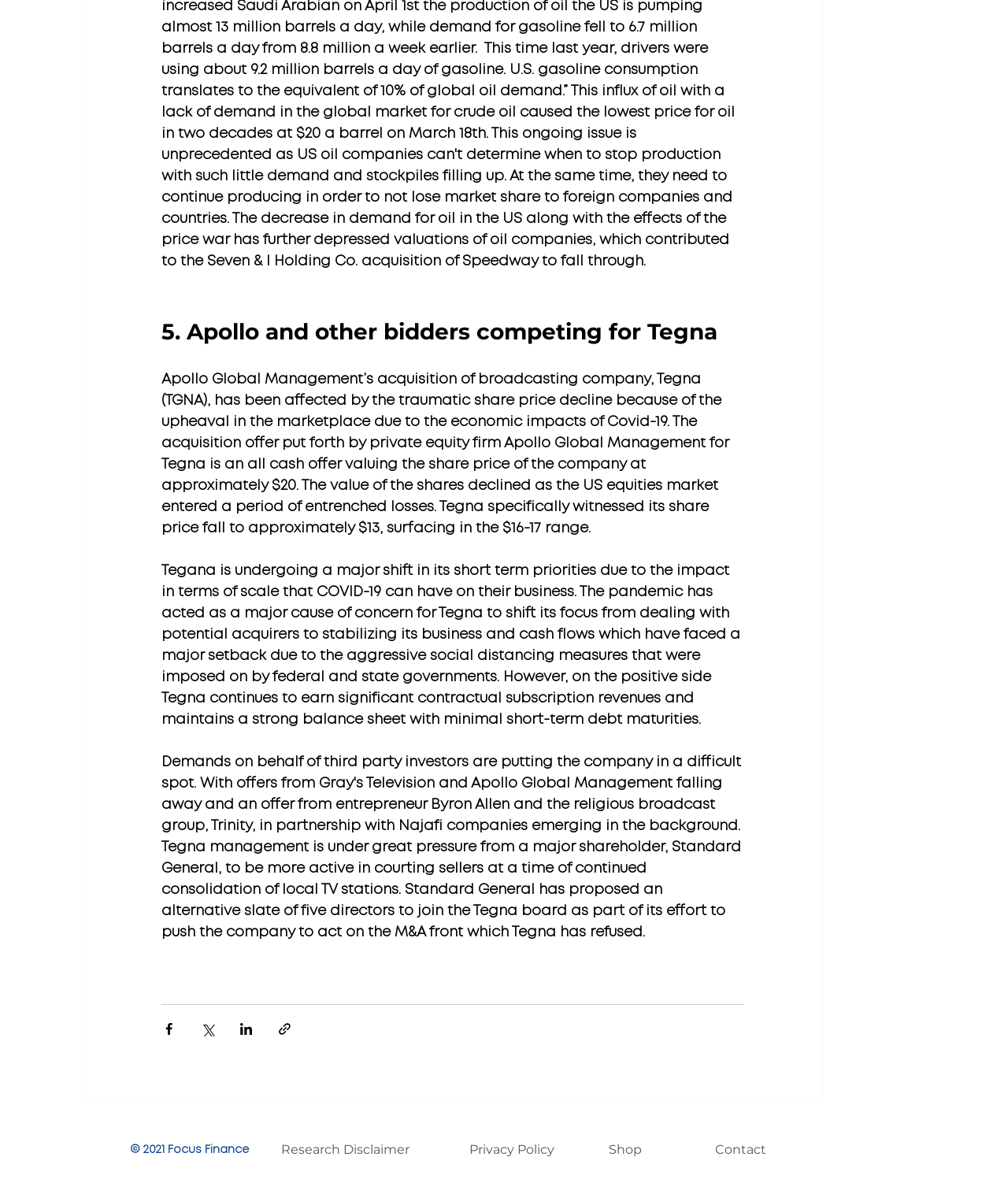Look at the image and answer the question in detail:
What is the value of Tegna's share price in the acquisition offer?

According to the text in the StaticText element with OCR text 'The acquisition offer put forth by private equity firm Apollo Global Management for Tegna is an all cash offer valuing the share price of the company at approximately $20.', the value of Tegna's share price in the acquisition offer is approximately $20.